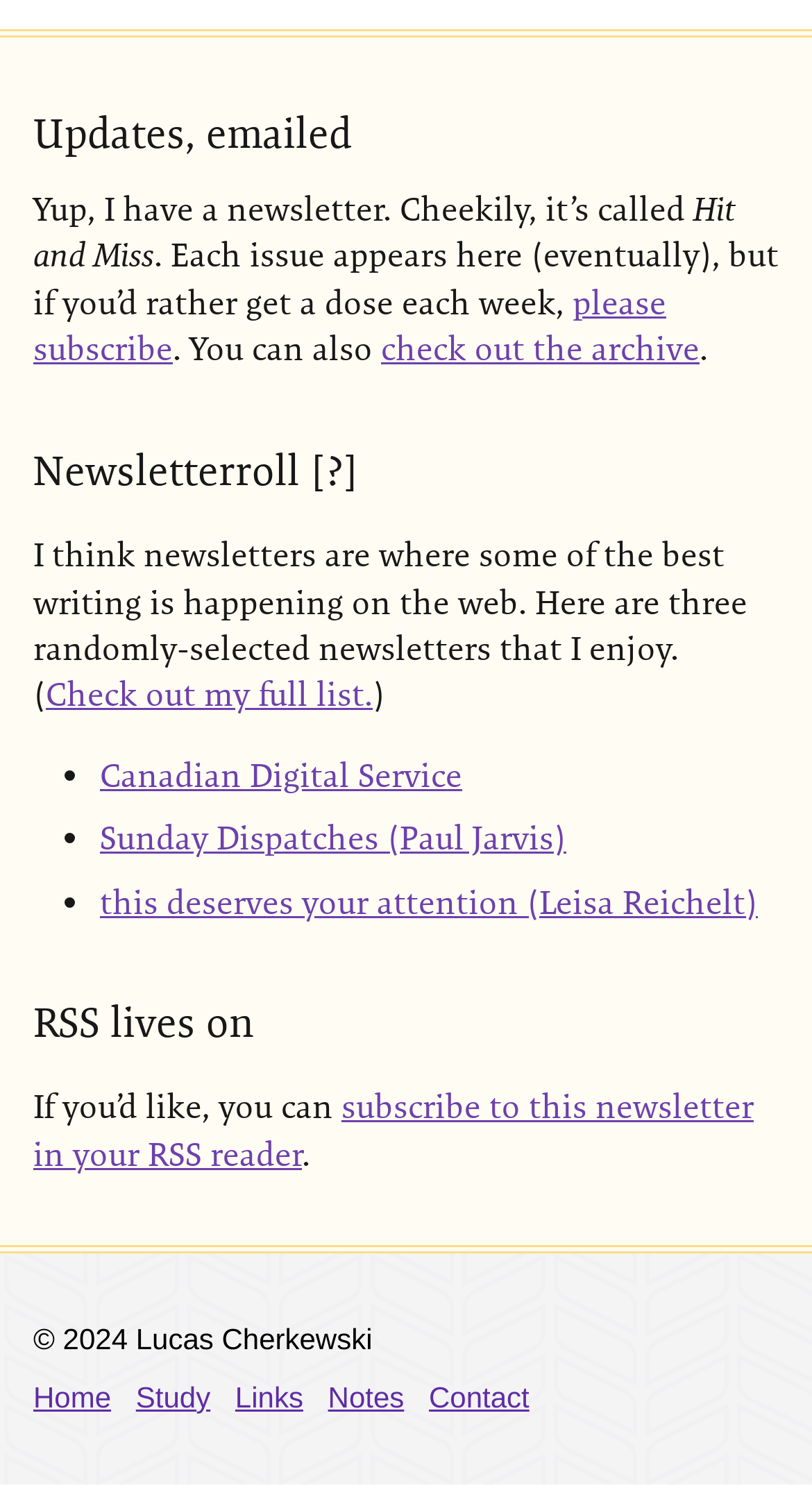Can you find the bounding box coordinates for the UI element given this description: "Study"? Provide the coordinates as four float numbers between 0 and 1: [left, top, right, bottom].

[0.167, 0.93, 0.259, 0.953]